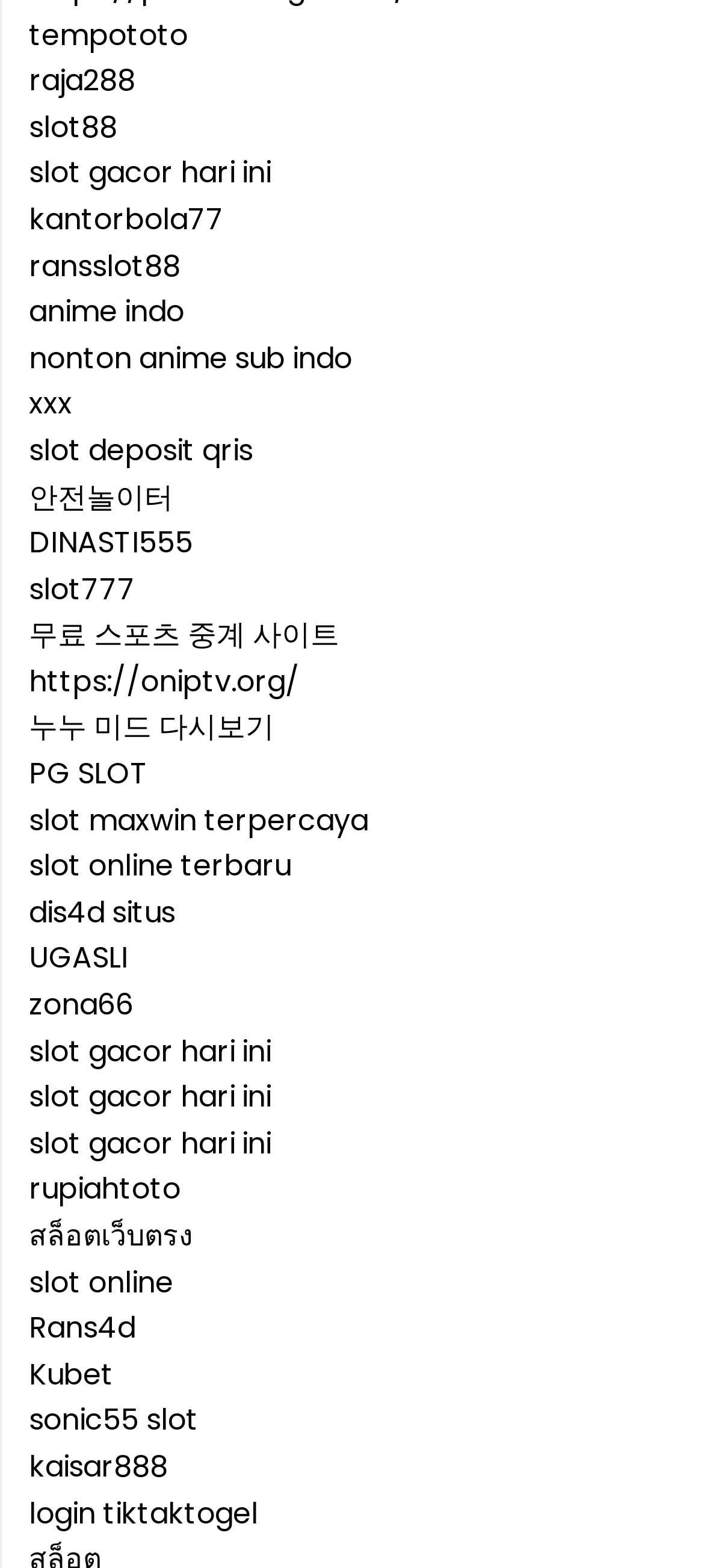How many links have non-English text?
Give a one-word or short phrase answer based on the image.

5